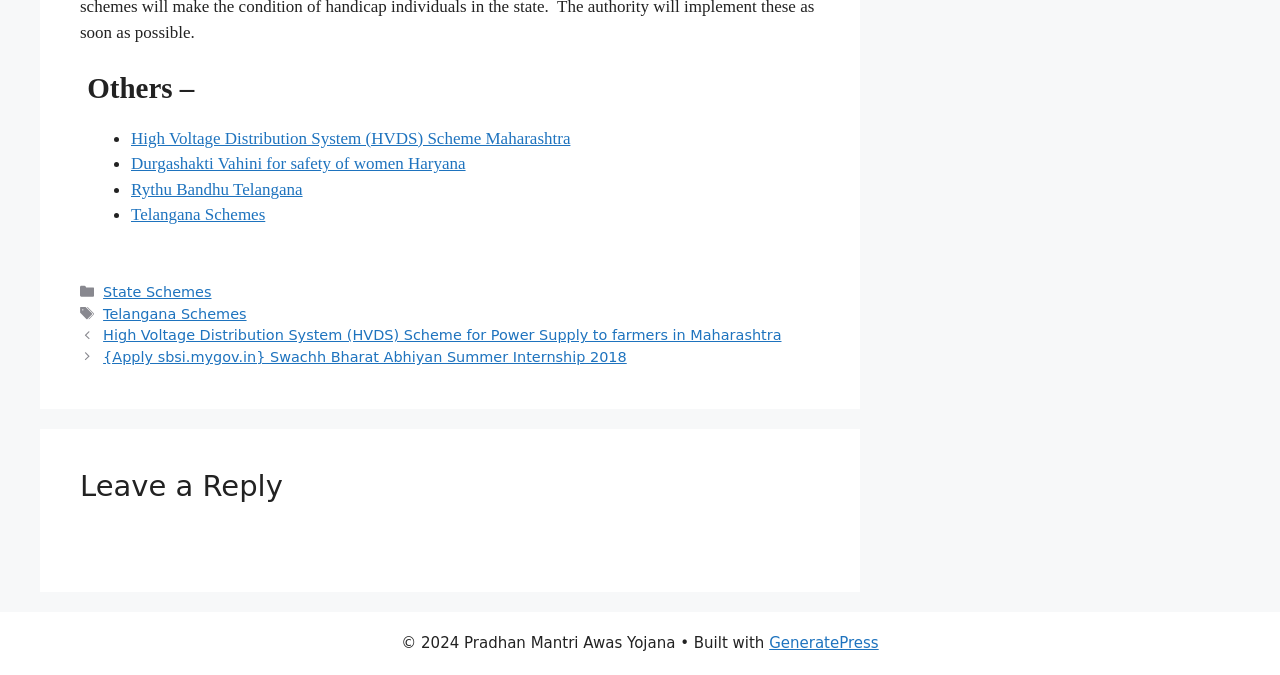Determine the bounding box coordinates of the clickable region to carry out the instruction: "View Posts".

[0.062, 0.482, 0.641, 0.546]